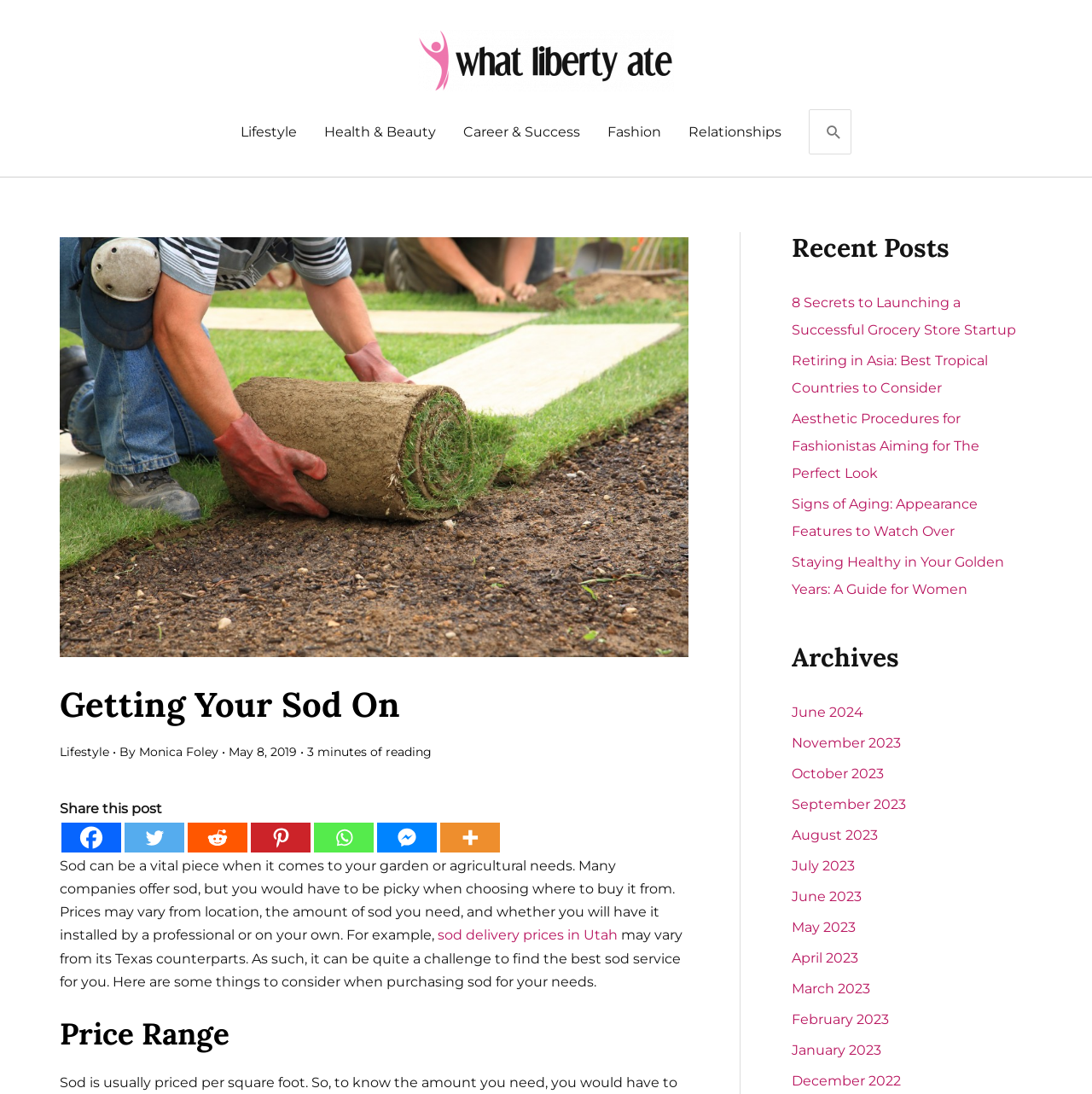Summarize the webpage in an elaborate manner.

This webpage is about sod installation, specifically discussing the key factors to consider when undertaking this task. At the top, there is a logo and a navigation menu with links to various categories such as Lifestyle, Health & Beauty, Career & Success, Fashion, and Relationships. Below the navigation menu, there is a search bar with a search button.

The main content of the webpage is divided into two sections. On the left side, there is a header section with an image related to sod installation, a heading "Getting Your Sod On", and some metadata about the article, including the author and date. Below this section, there is a paragraph of text discussing the importance of sod in gardening and agriculture, and the challenges of finding the best sod service.

On the right side, there is a complementary section with a heading "Recent Posts" and a list of links to recent articles on various topics such as grocery store startups, retiring in Asia, aesthetic procedures, and signs of aging. Below this section, there is another heading "Archives" with a list of links to articles from different months and years.

At the bottom of the webpage, there are social media sharing links and a call-to-action to share the post.